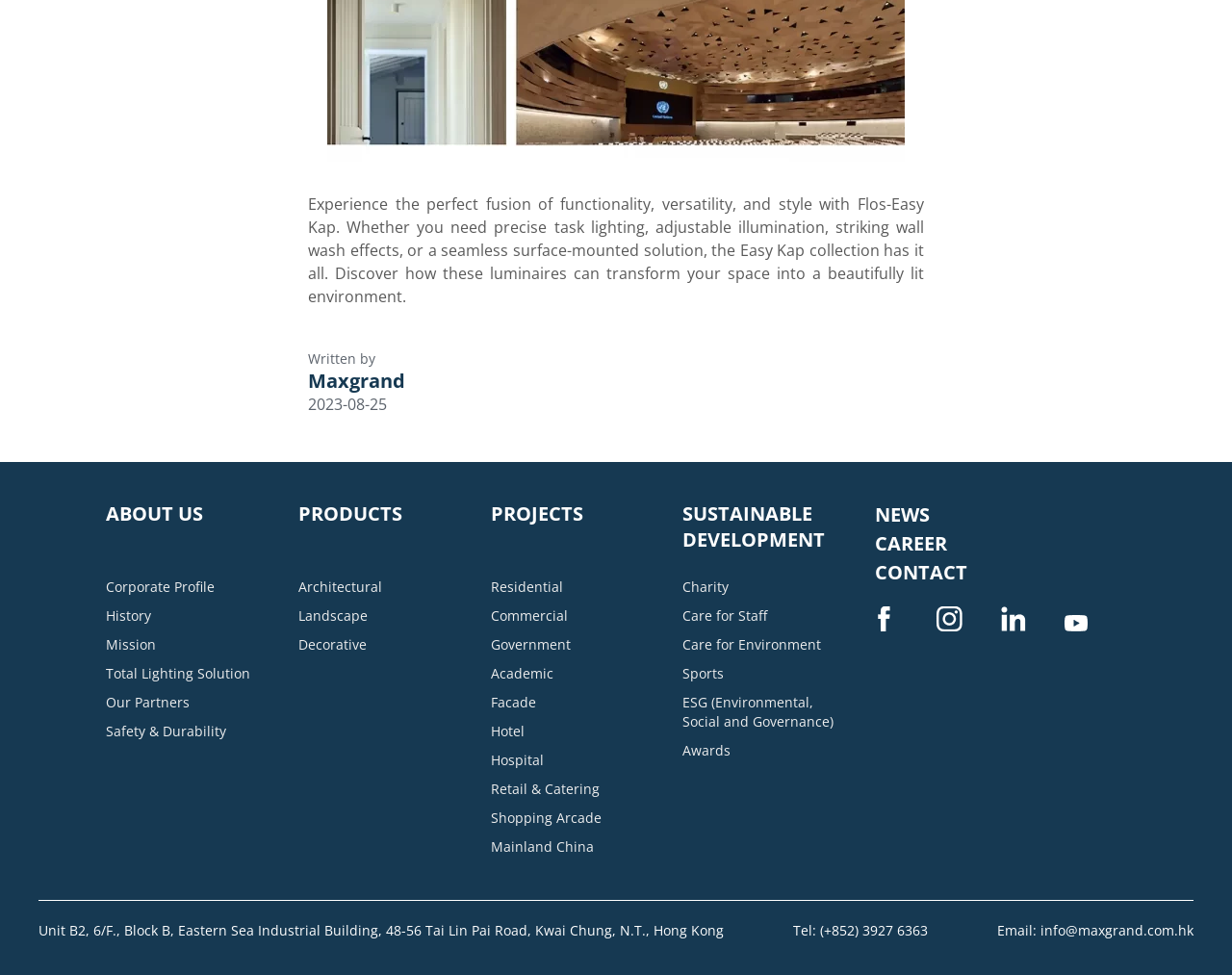Find and provide the bounding box coordinates for the UI element described here: "ESG (Environmental, Social and Governance)". The coordinates should be given as four float numbers between 0 and 1: [left, top, right, bottom].

[0.554, 0.706, 0.687, 0.756]